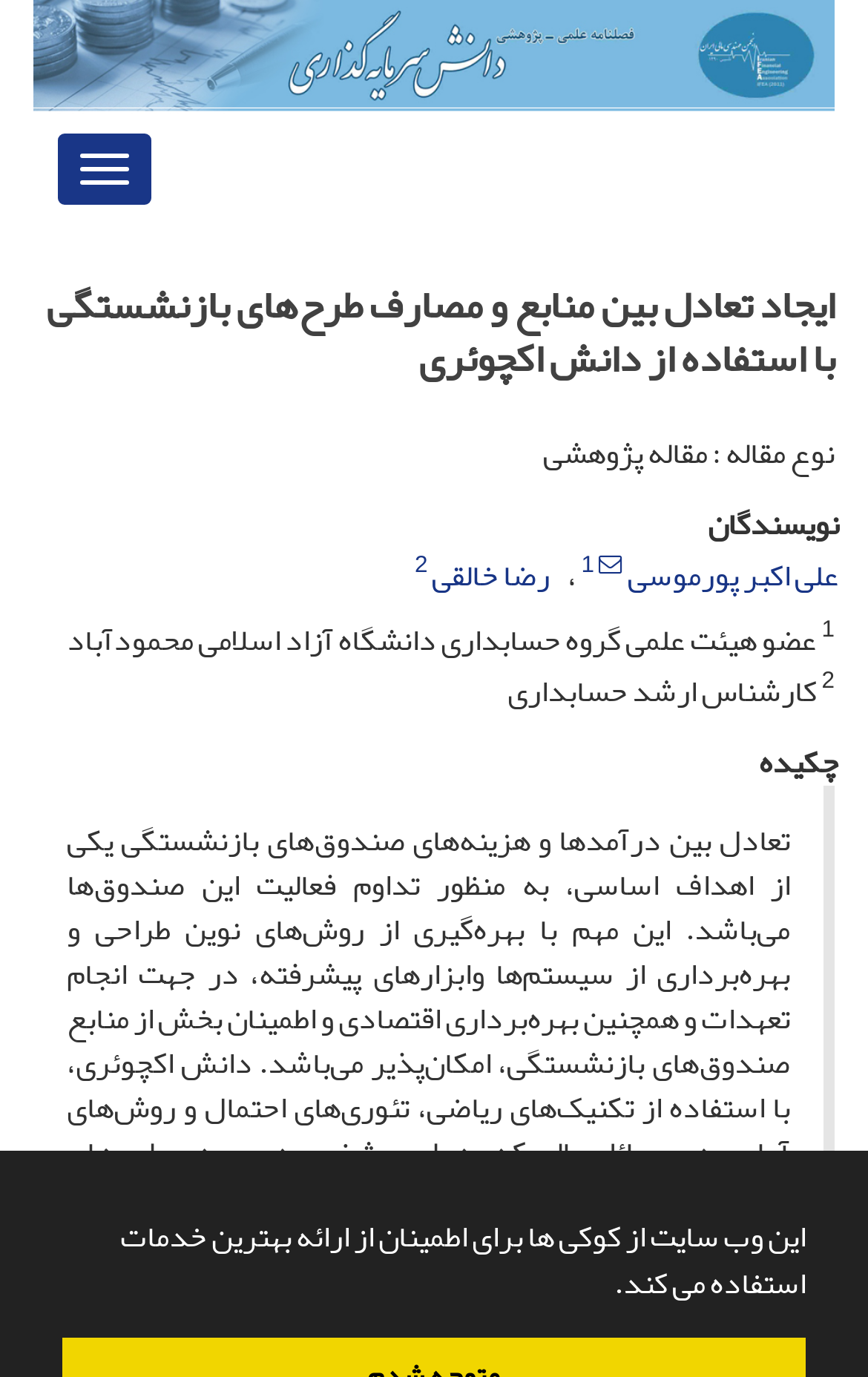What is the type of article mentioned on the webpage?
Based on the visual content, answer with a single word or a brief phrase.

Research article